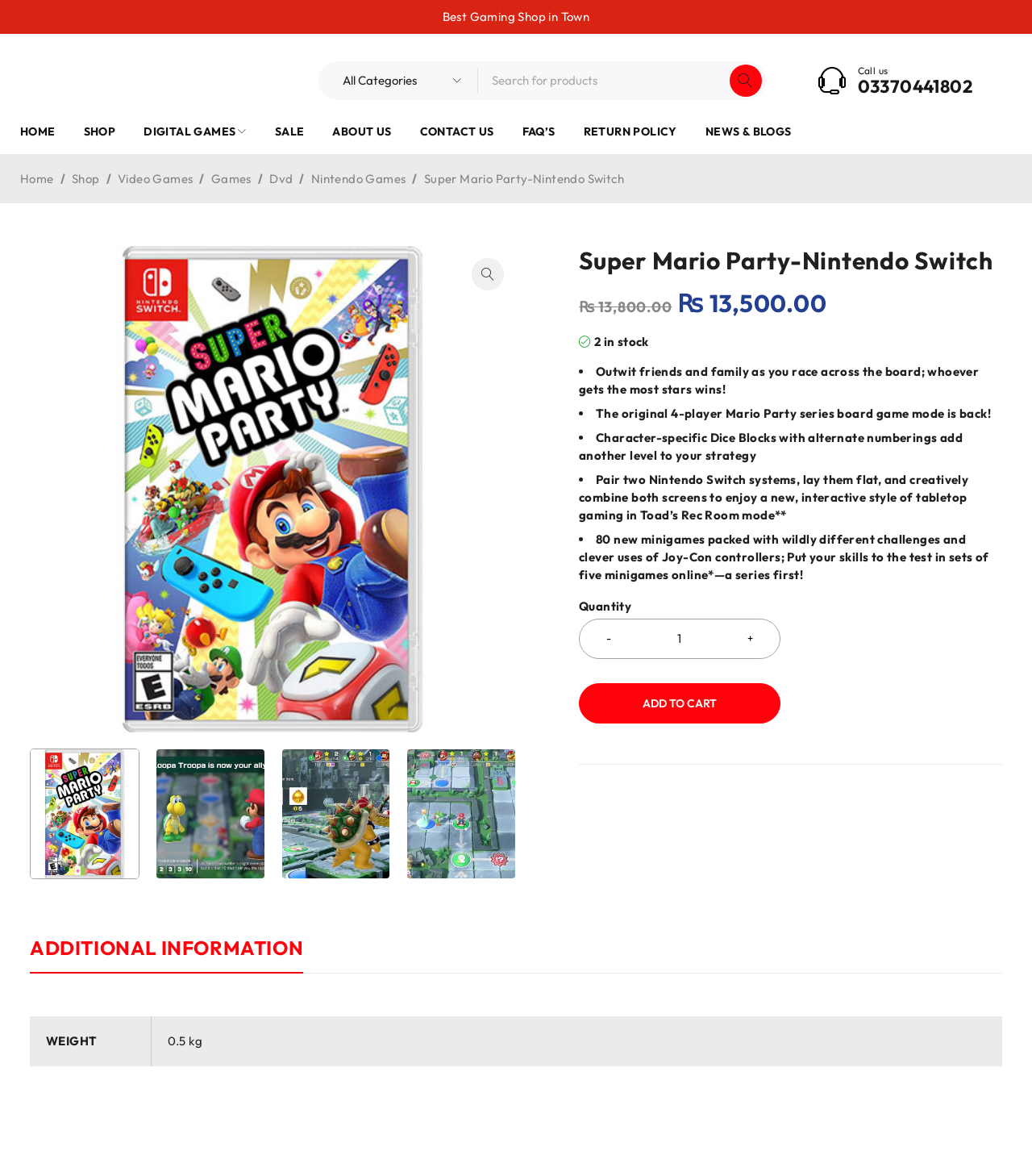Using the webpage screenshot, locate the HTML element that fits the following description and provide its bounding box: "News & Blogs".

[0.683, 0.102, 0.767, 0.122]